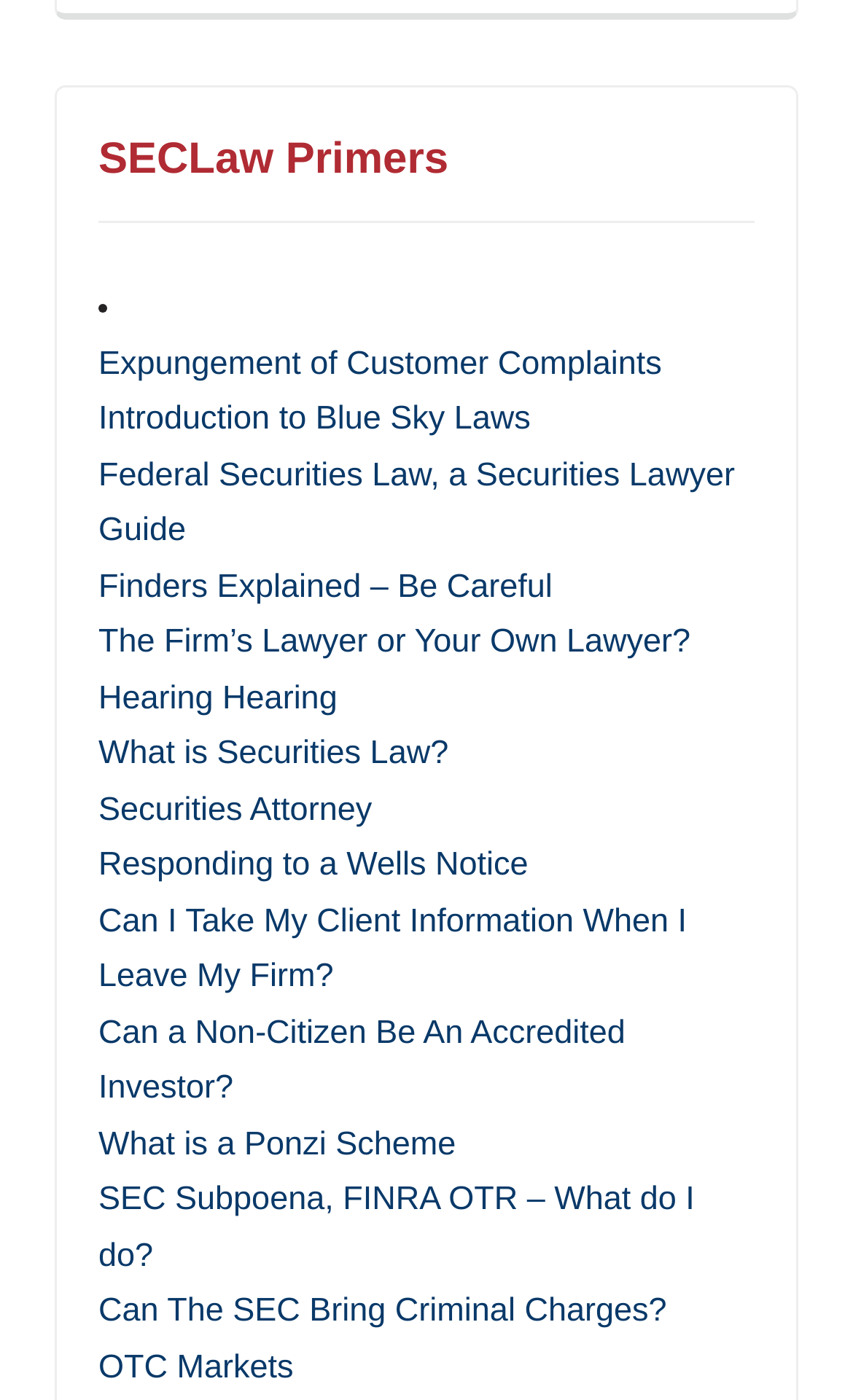Provide a brief response in the form of a single word or phrase:
How many links are there on this webpage?

18